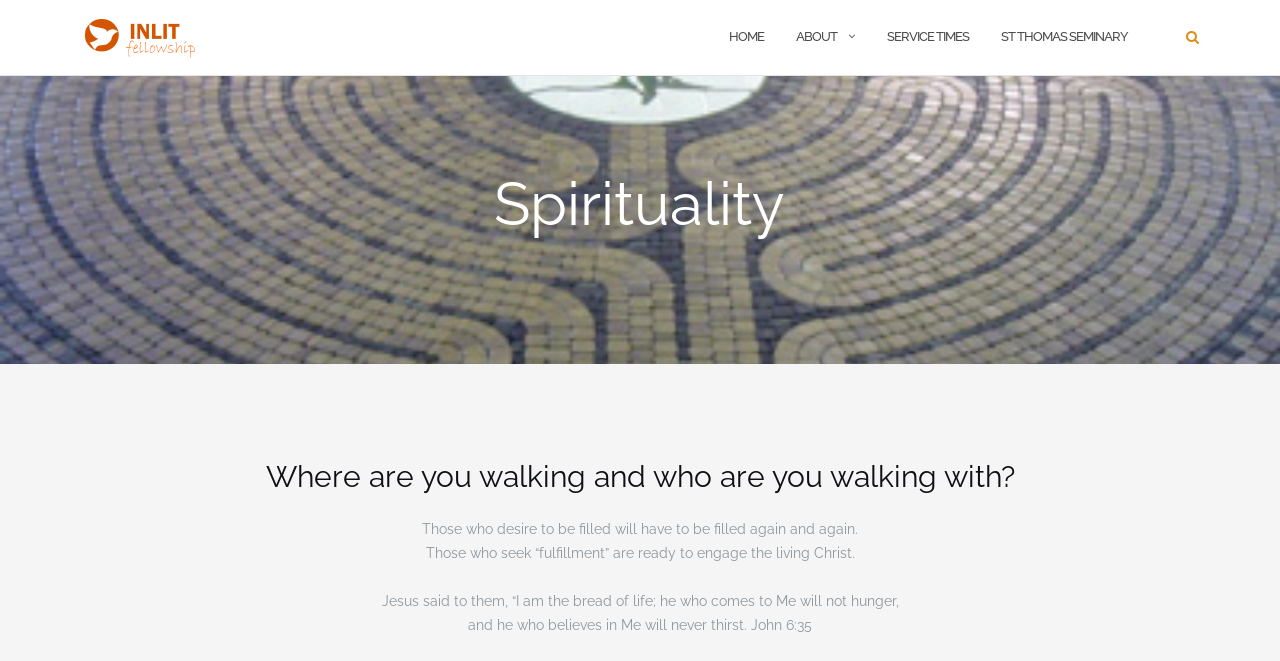Respond to the question below with a concise word or phrase:
How many quotes are on the page?

3